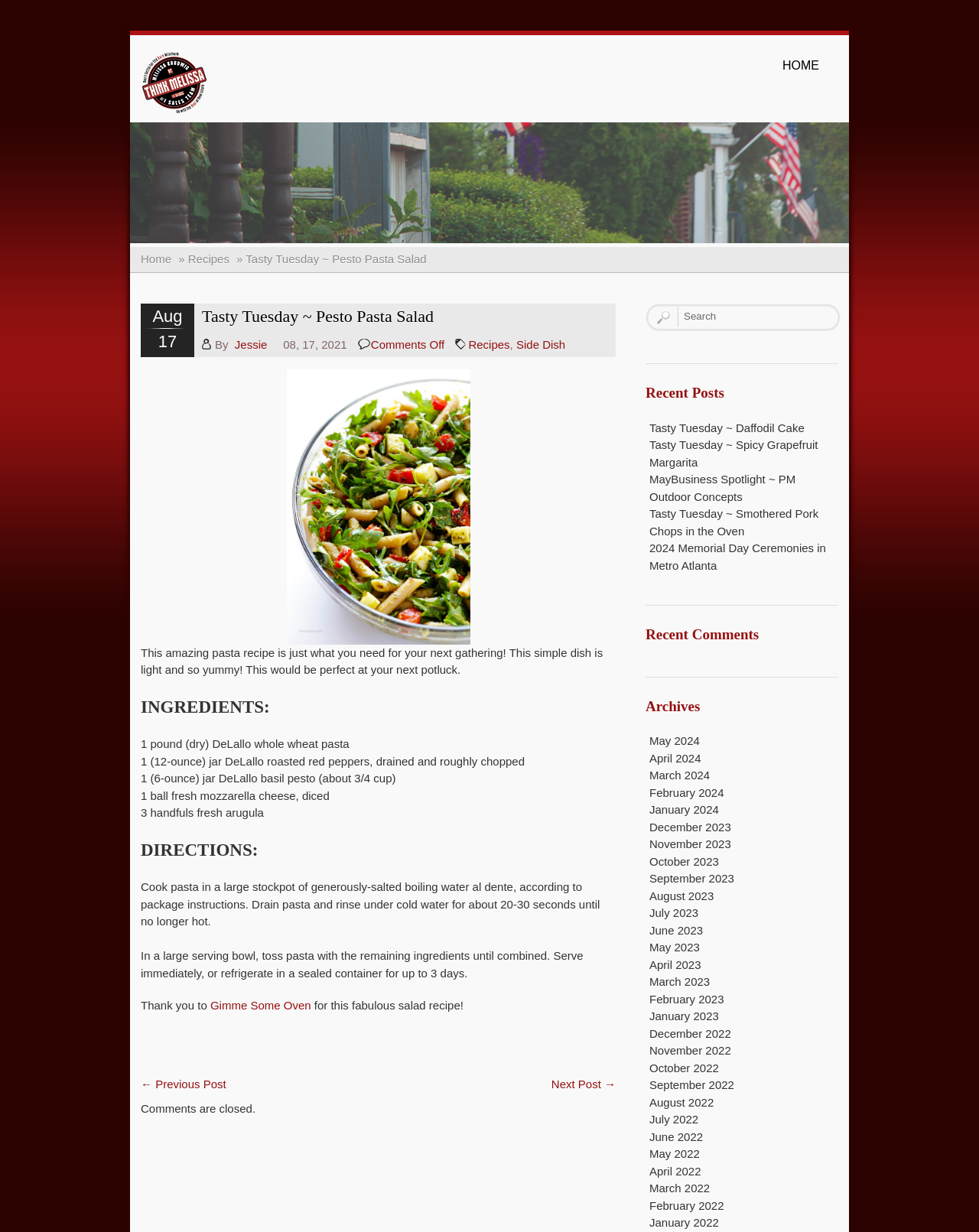Mark the bounding box of the element that matches the following description: "Tasty Tuesday ~ Daffodil Cake".

[0.663, 0.342, 0.822, 0.352]